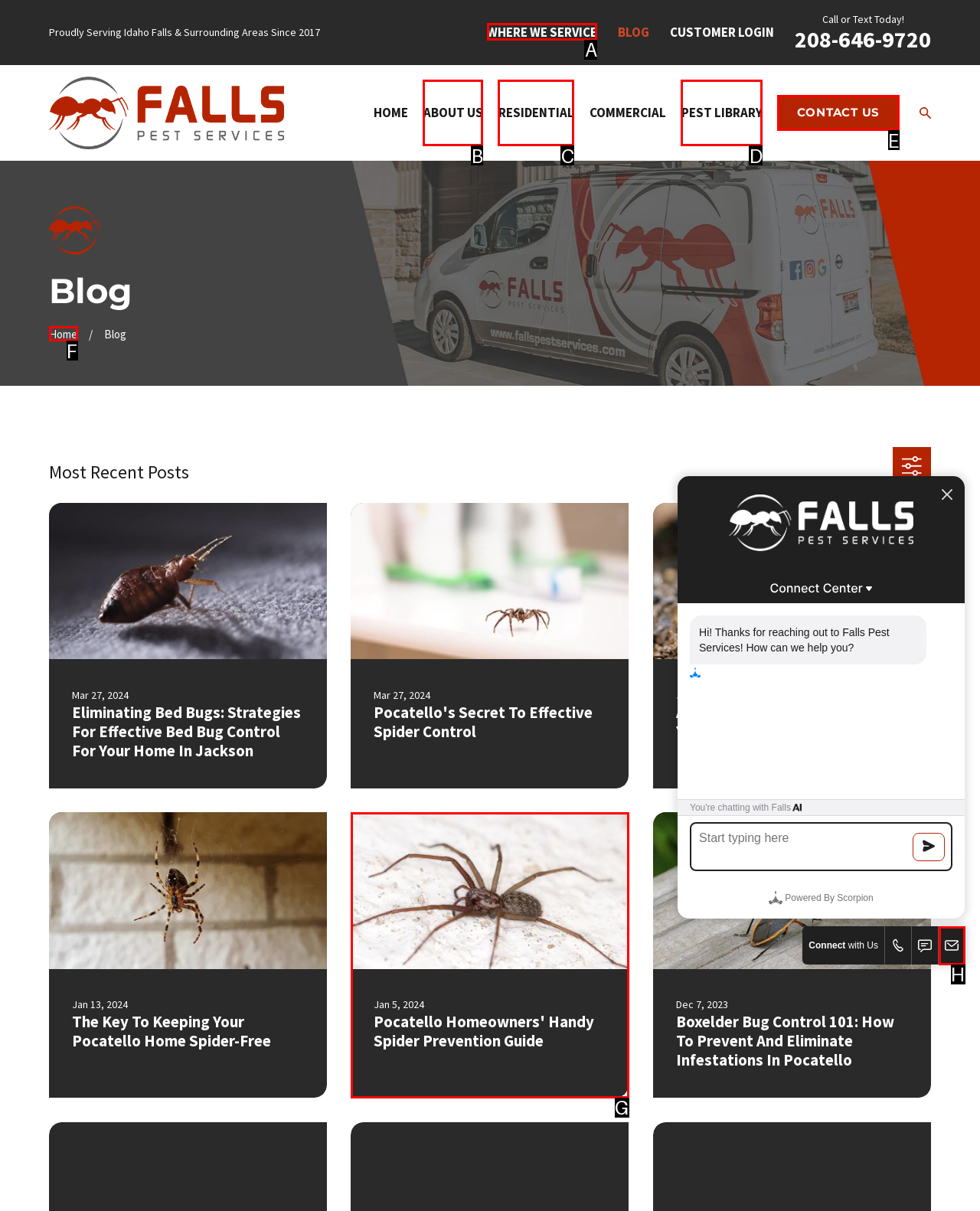To achieve the task: Click the 'WHERE WE SERVICE' link, indicate the letter of the correct choice from the provided options.

A